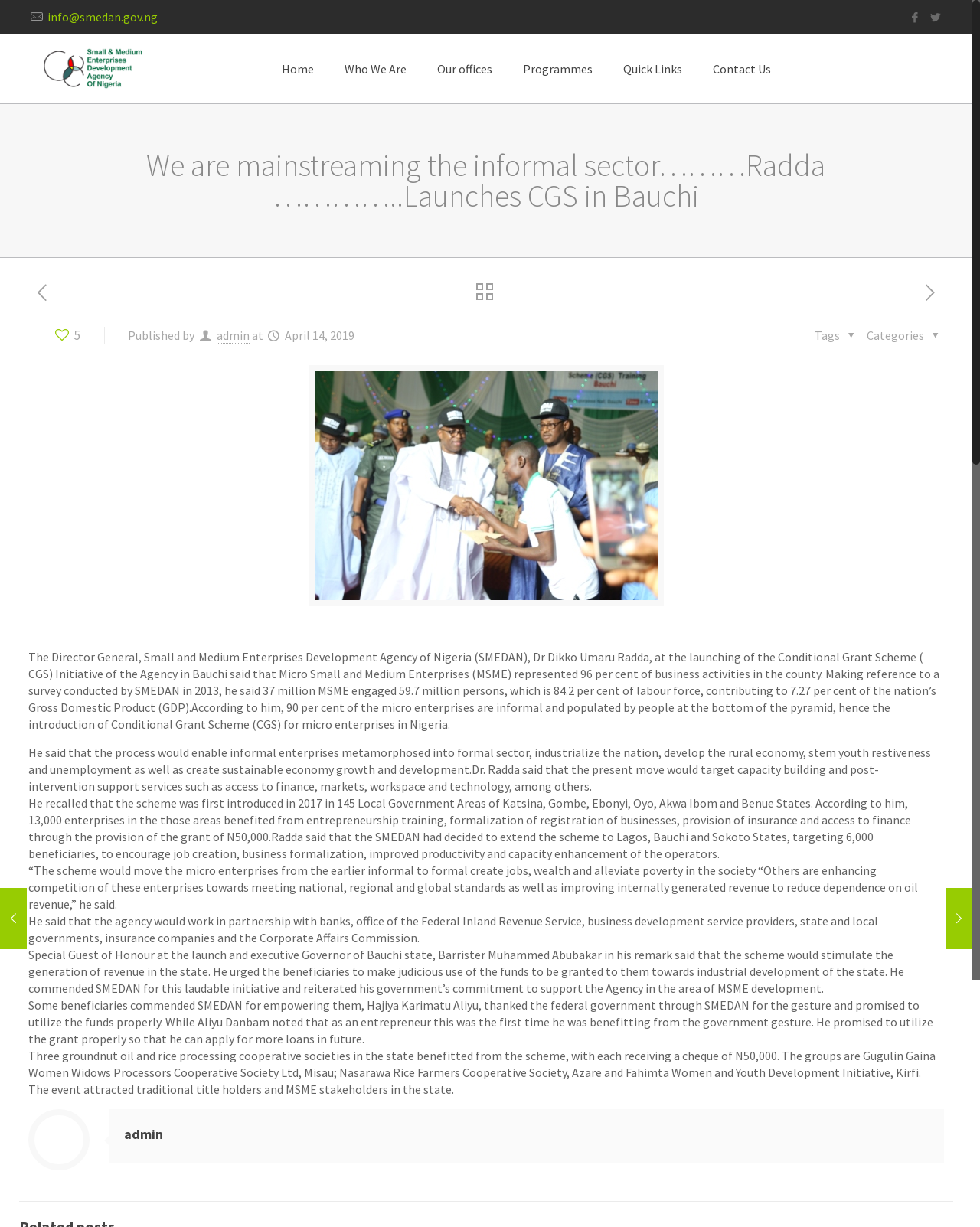Please predict the bounding box coordinates of the element's region where a click is necessary to complete the following instruction: "Click the 'Contact Us' link". The coordinates should be represented by four float numbers between 0 and 1, i.e., [left, top, right, bottom].

[0.712, 0.028, 0.802, 0.084]